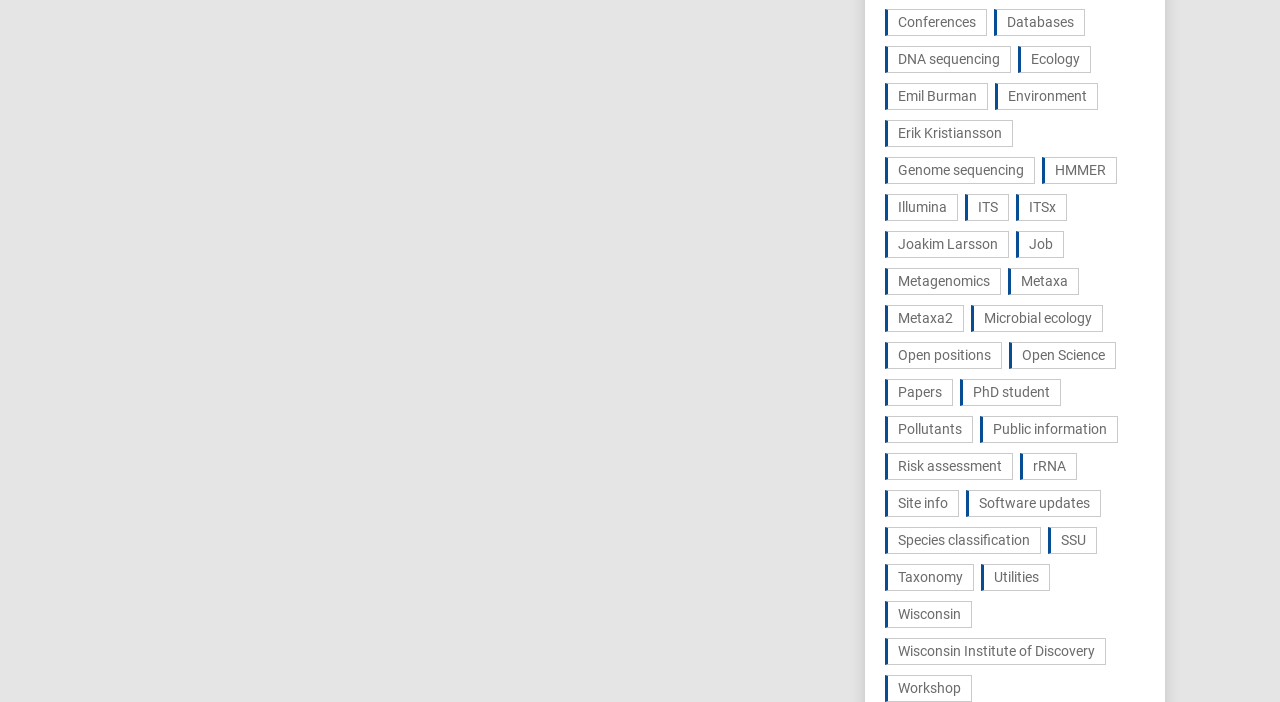Locate the bounding box of the UI element based on this description: "PhD student". Provide four float numbers between 0 and 1 as [left, top, right, bottom].

[0.75, 0.54, 0.829, 0.578]